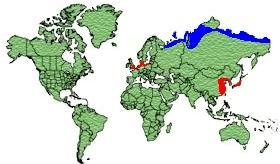What is the purpose of the visual representation of the Bewick's Swan's migratory patterns?
Please respond to the question with a detailed and thorough explanation.

The visual representation of the Bewick's Swan's migratory patterns provides insight into the habitats and migratory routes crucial for the conservation and study of the species, highlighting the importance of understanding its migratory patterns for effective conservation efforts.